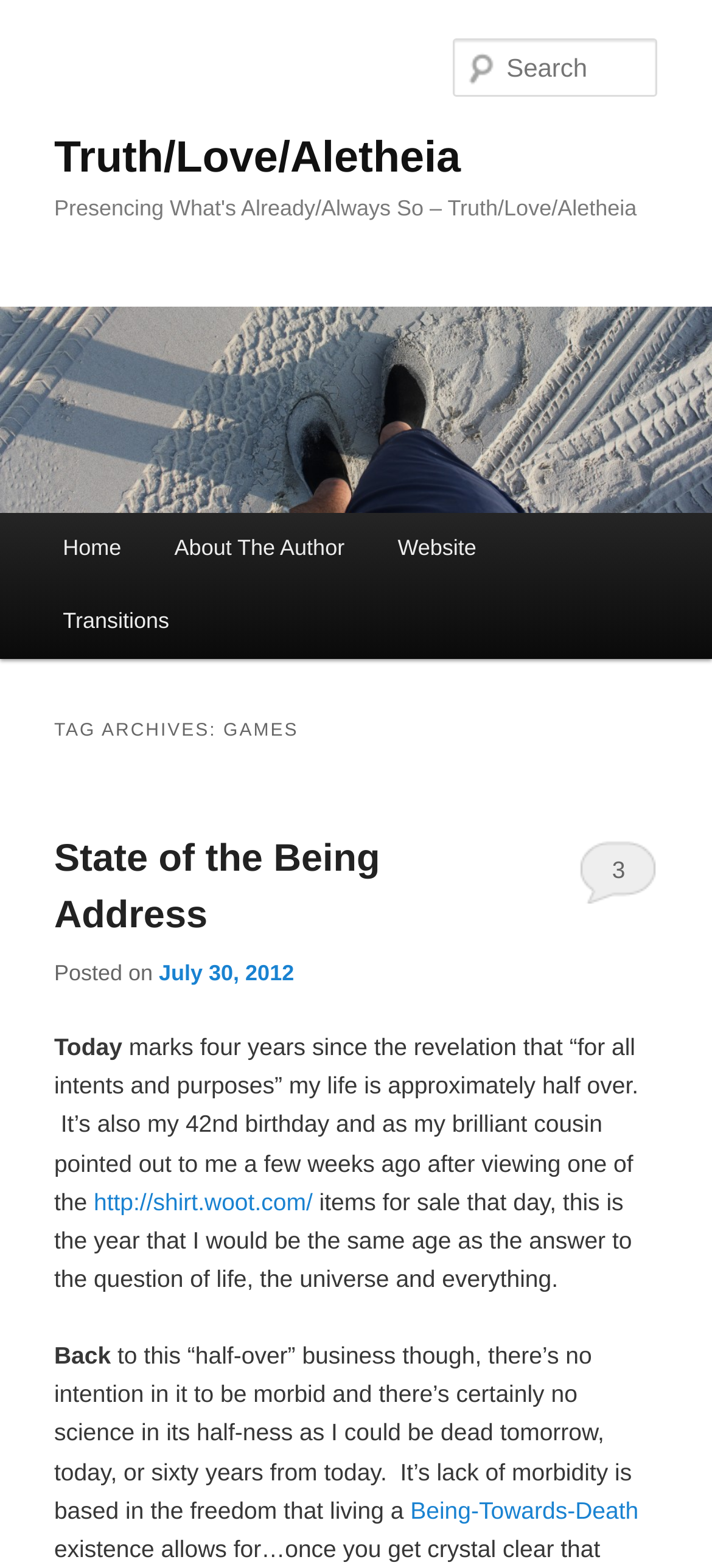Please identify the bounding box coordinates of where to click in order to follow the instruction: "Read the post 'State of the Being Address'".

[0.076, 0.534, 0.534, 0.597]